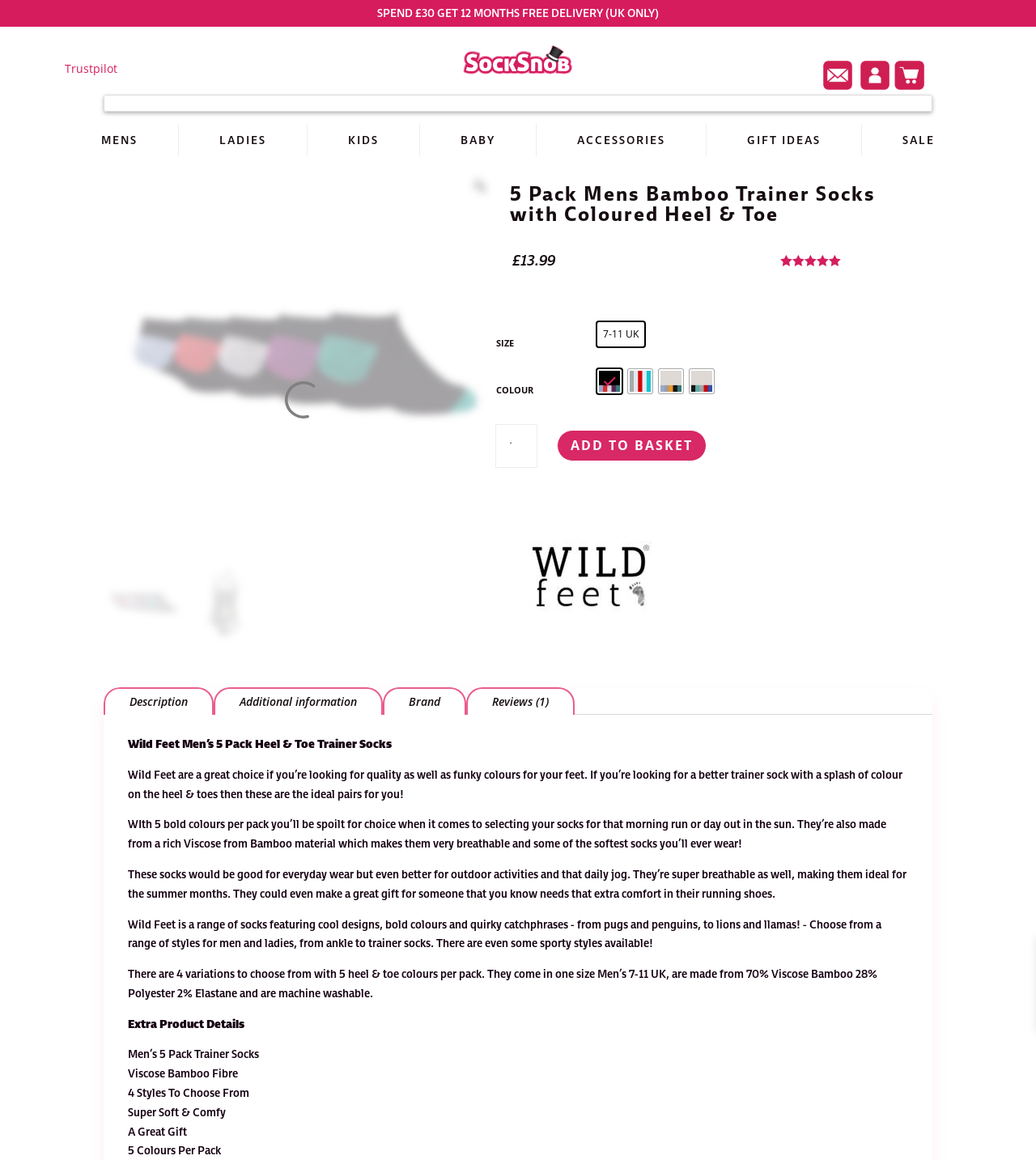Provide a thorough description of the webpage's content and layout.

This webpage is about Mens Bamboo Quarter Trainer Liner Socks by Sock Shop Wild Feet. At the top, there is a promotional message "SPEND £30 GET 12 MONTHS FREE DELIVERY (UK ONLY)" and a Trustpilot link. Below that, there are several images, including a search bar and a series of links to different categories like MENS, LADIES, KIDS, and ACCESSORIES.

The main content of the page is about the product, Mens Bamboo Trainer Socks with Coloured Heel & Toe. There is a heading that describes the product, followed by the price, £13.99, and a customer rating of 5 out of 5. Below that, there are options to select the size and colour of the socks.

The product description is divided into several paragraphs, which provide detailed information about the product, including its features, material, and uses. The text describes the socks as breathable, soft, and ideal for everyday wear, outdoor activities, and as a gift.

There are also several links to additional information, such as the brand, description, and reviews. At the bottom of the page, there are some extra product details, including the material, styles, and features of the socks.